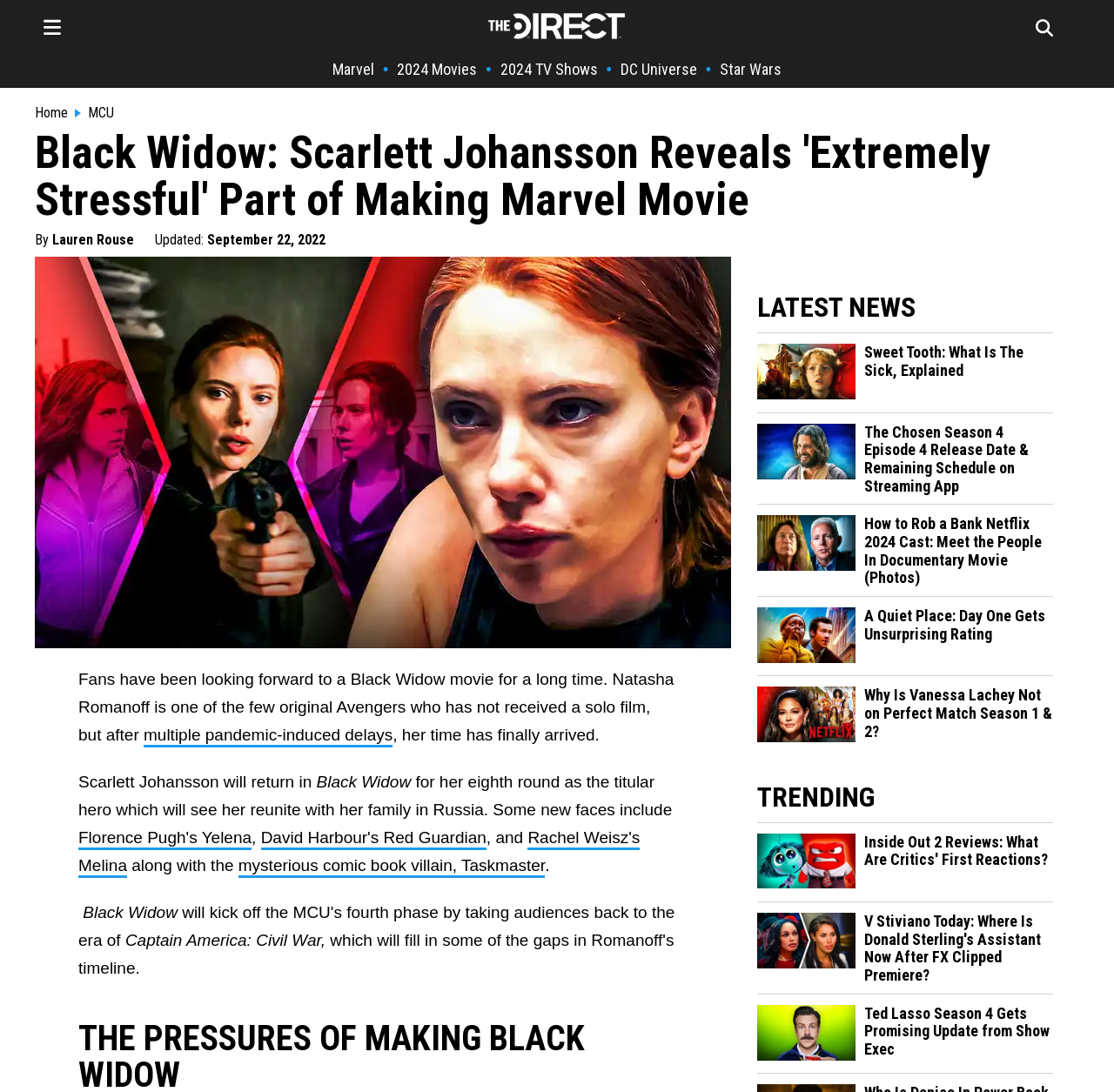Generate the text content of the main headline of the webpage.

Black Widow: Scarlett Johansson Reveals 'Extremely Stressful' Part of Making Marvel Movie